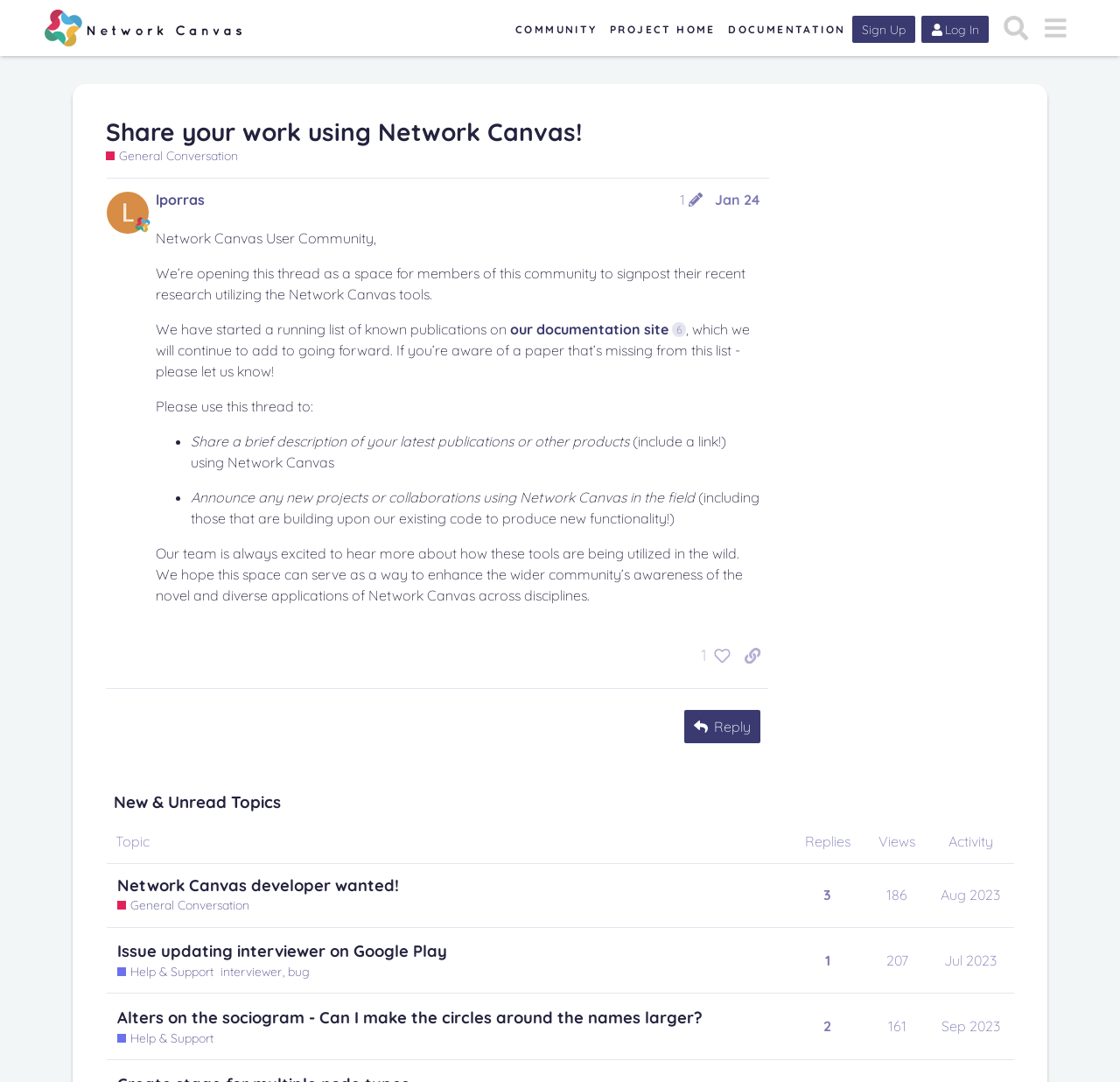Identify the bounding box coordinates of the region I need to click to complete this instruction: "Sign Up".

[0.761, 0.015, 0.817, 0.04]